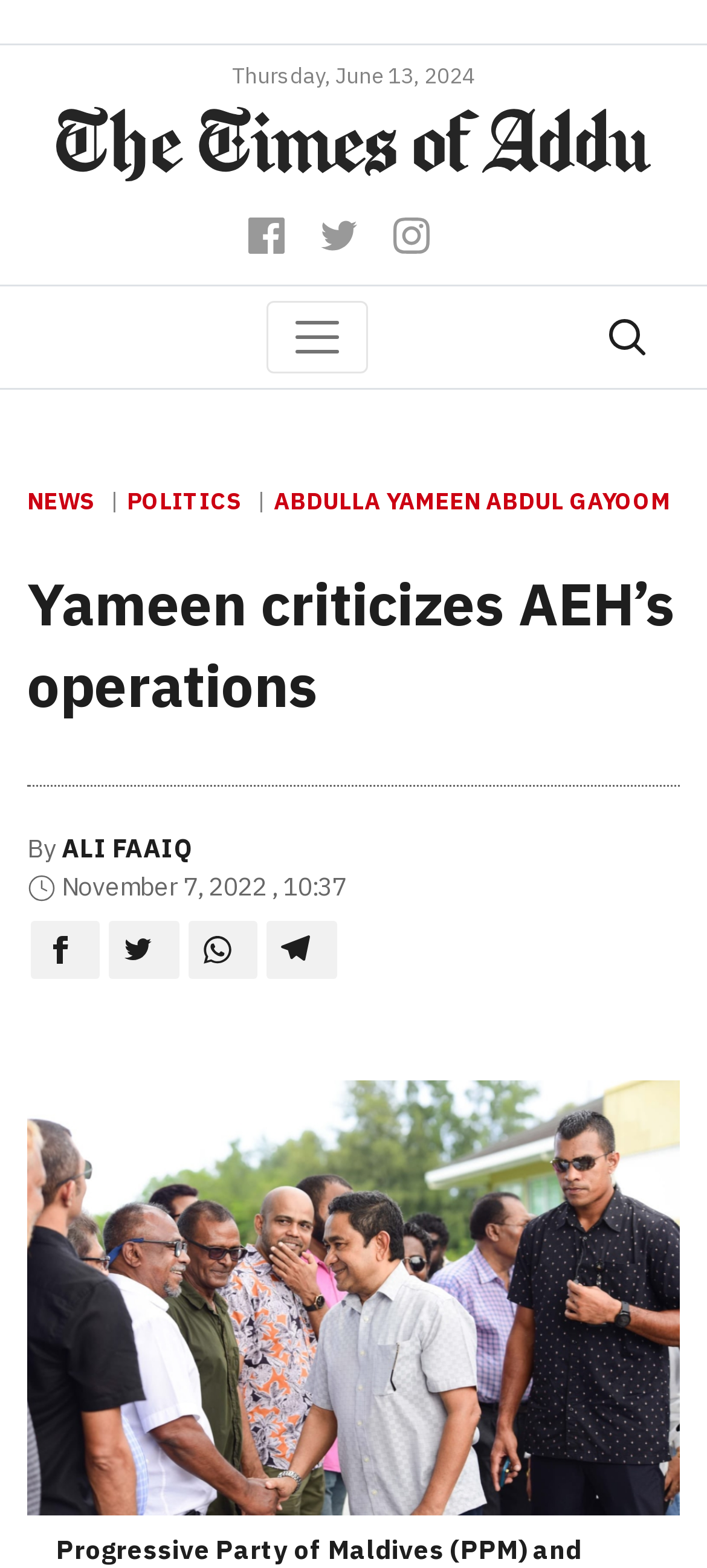Based on the element description Ali Faaiq, identify the bounding box of the UI element in the given webpage screenshot. The coordinates should be in the format (top-left x, top-left y, bottom-right x, bottom-right y) and must be between 0 and 1.

[0.087, 0.53, 0.272, 0.551]